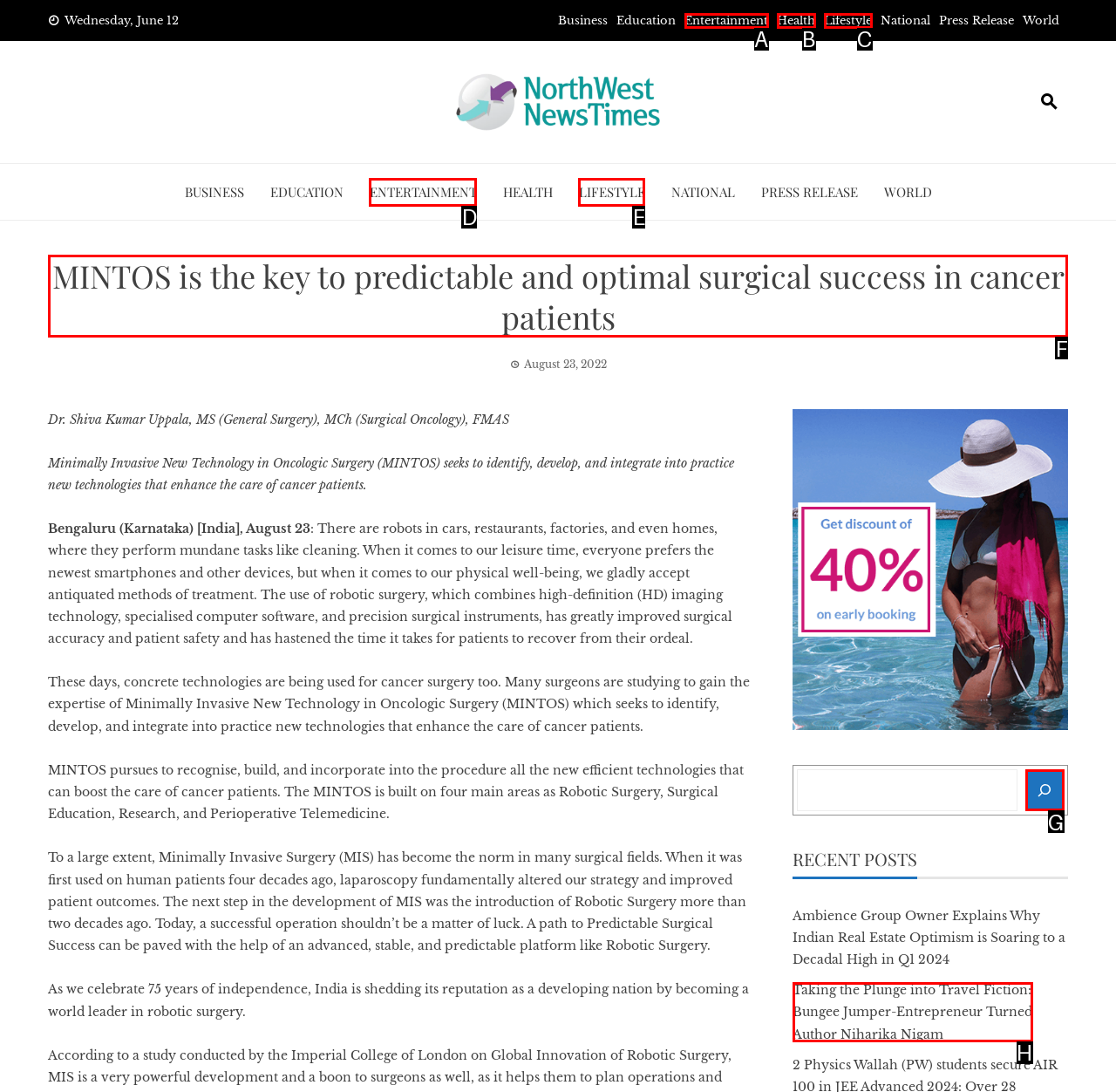Identify the correct lettered option to click in order to perform this task: Read the 'MINTOS is the key to predictable and optimal surgical success in cancer patients' heading. Respond with the letter.

F